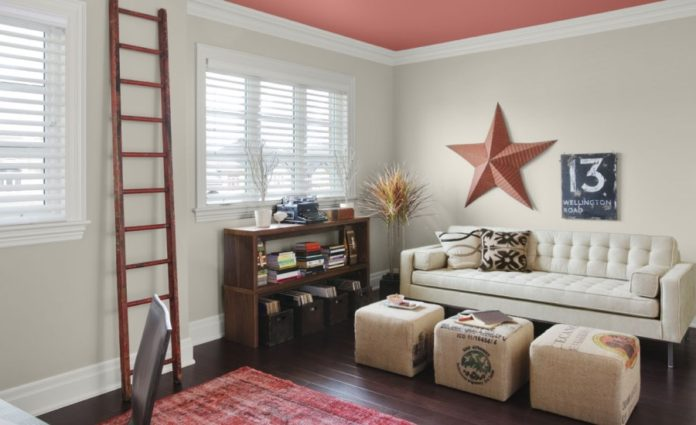What type of flooring is in the room?
Please provide a comprehensive answer based on the visual information in the image.

The caption states that 'The rich wooden flooring and a textured area rug underfoot further enrich this inviting space...' This implies that the flooring in the room is made of rich wood, which contributes to the overall ambiance of the space.